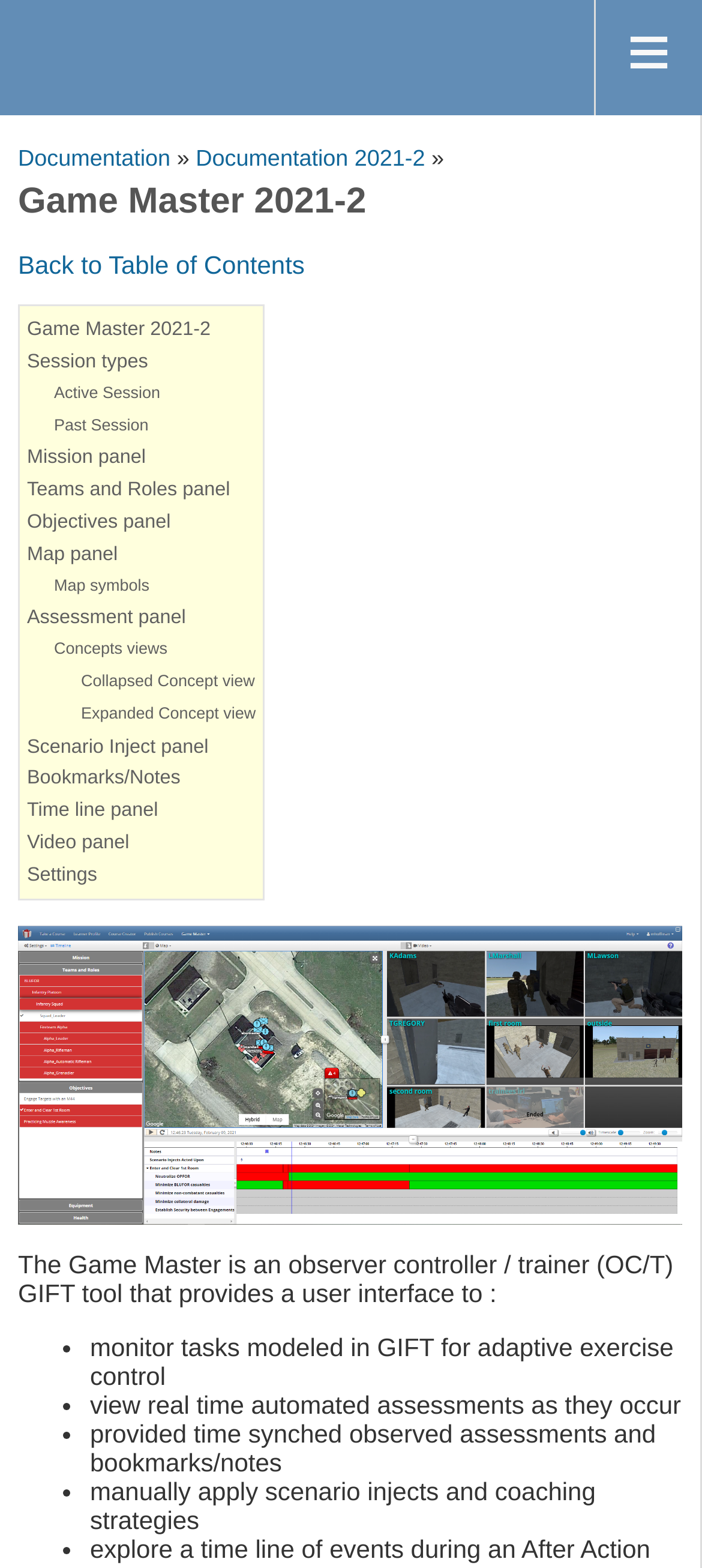Describe the webpage in detail, including text, images, and layout.

The webpage is about the Game Master 2021-2, a tool for observer controllers and trainers. At the top right corner, there is a link with an icon '≡'. Below it, there are several links, including 'Documentation', 'Documentation 2021-2', and 'Game Master 2021-2'. The main heading 'Game Master 2021-2' is located at the top center of the page.

On the left side of the page, there is a list of links, including 'Back to Table of Contents', 'Session types', 'Active Session', 'Past Session', 'Mission panel', 'Teams and Roles panel', 'Objectives panel', 'Map panel', 'Assessment panel', 'Scenario Inject panel', 'Bookmarks/Notes', 'Time line panel', 'Video panel', and 'Settings'. These links are arranged vertically, with 'Back to Table of Contents' at the top and 'Settings' at the bottom.

On the right side of the page, there is a block of text that describes the Game Master tool. It explains that the tool provides a user interface to monitor tasks, view real-time automated assessments, provide time-synchronized observed assessments and bookmarks/notes, and manually apply scenario injects and coaching strategies. The text is divided into five bullet points, each starting with a '•' symbol.

There are no images on the page. The overall layout is organized, with clear headings and concise text.